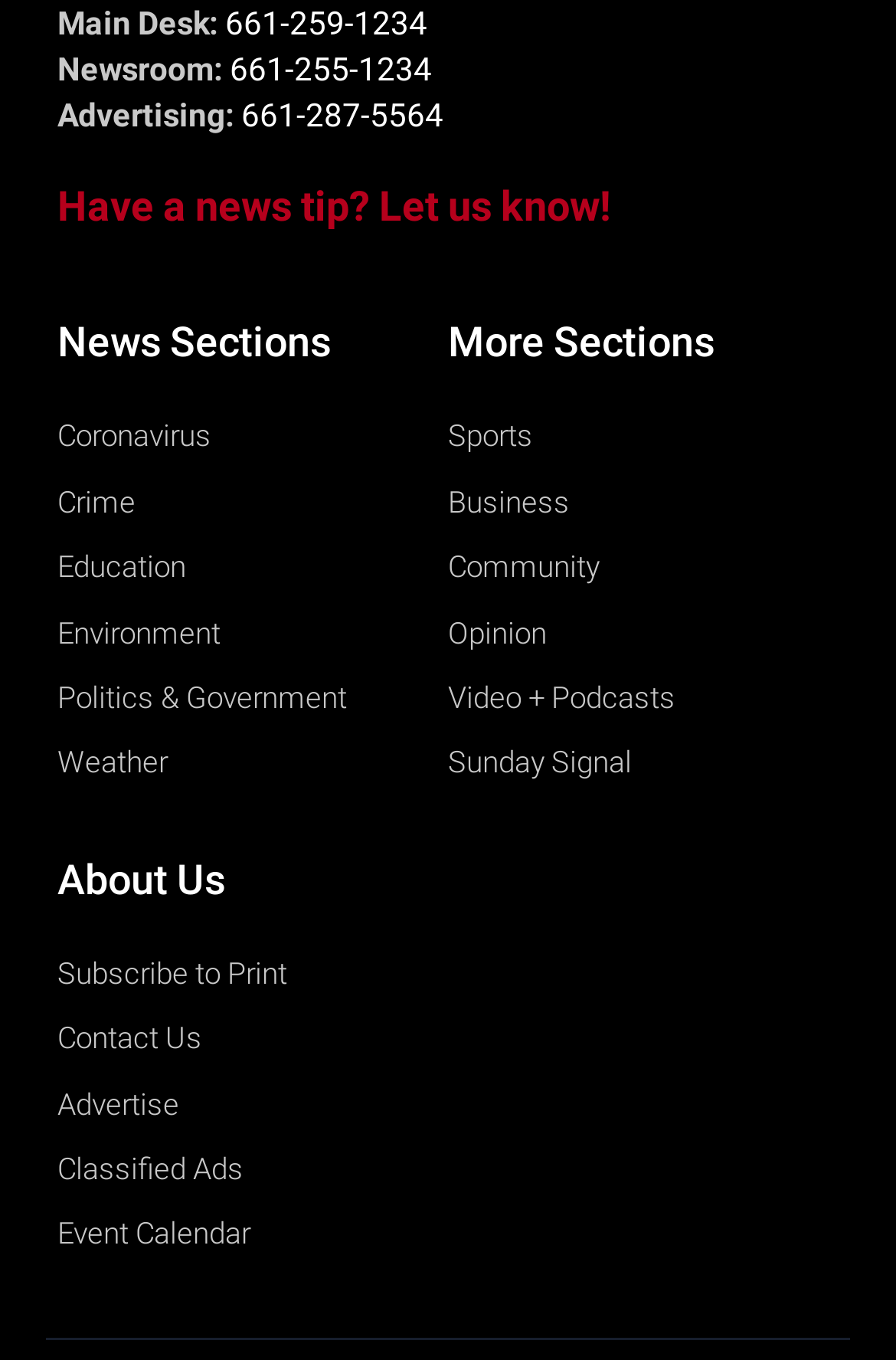Provide the bounding box coordinates for the UI element described in this sentence: "Education". The coordinates should be four float values between 0 and 1, i.e., [left, top, right, bottom].

[0.064, 0.398, 0.5, 0.437]